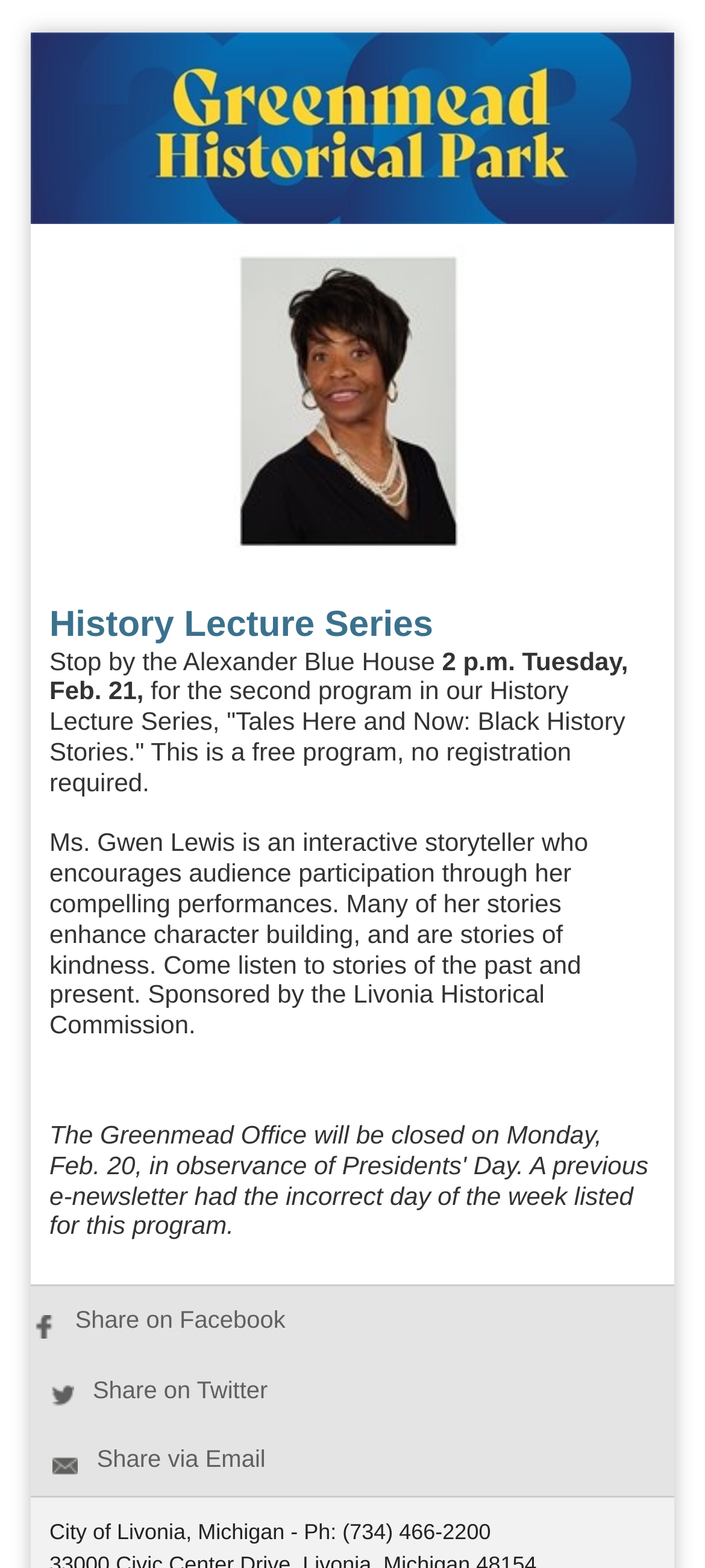What is the time of the lecture series?
Look at the image and provide a detailed response to the question.

I found the answer by reading the text that describes the program, which mentions '2 p.m. Tuesday, Feb. 21'.